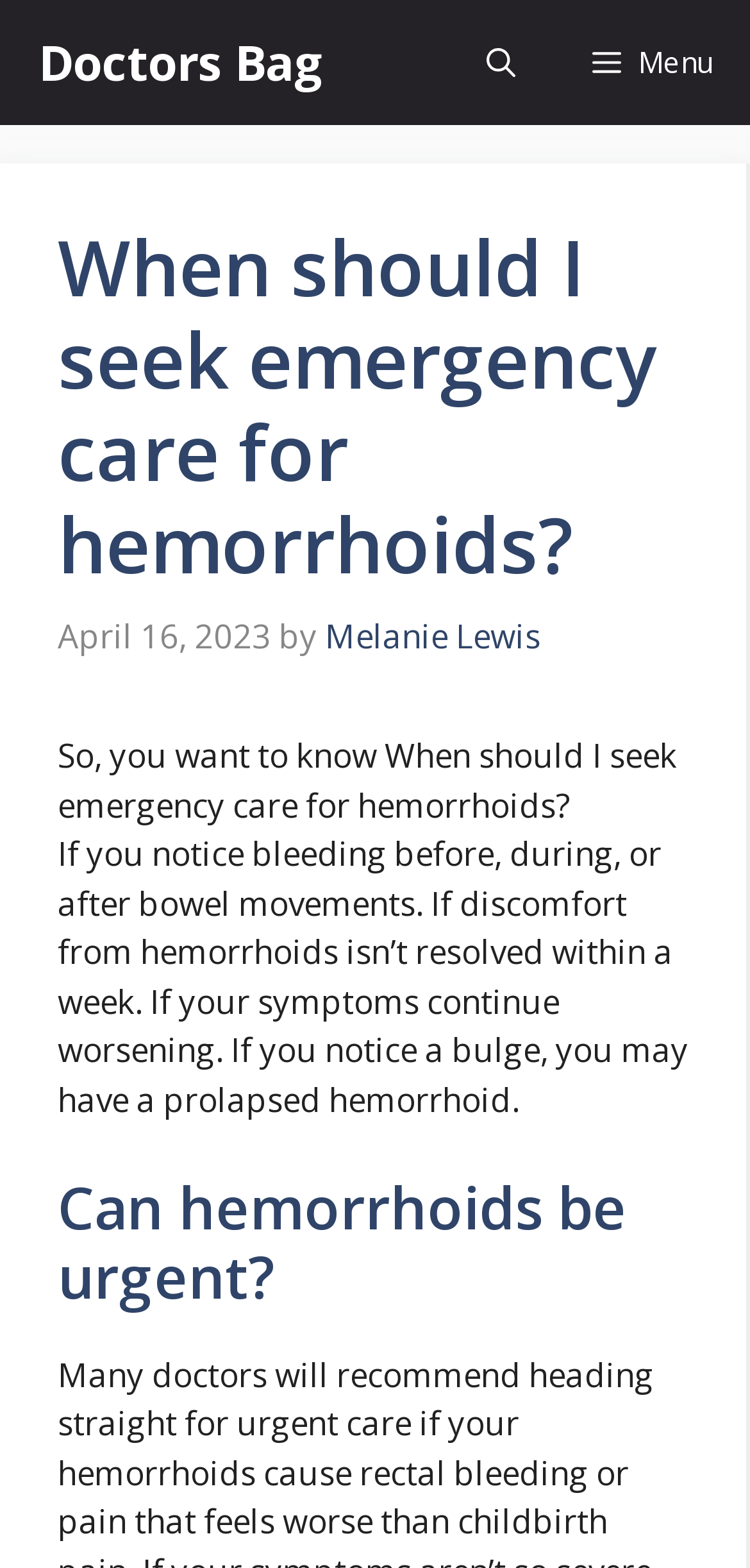Give a concise answer using one word or a phrase to the following question:
How long should I wait for hemorrhoid symptoms to resolve?

A week